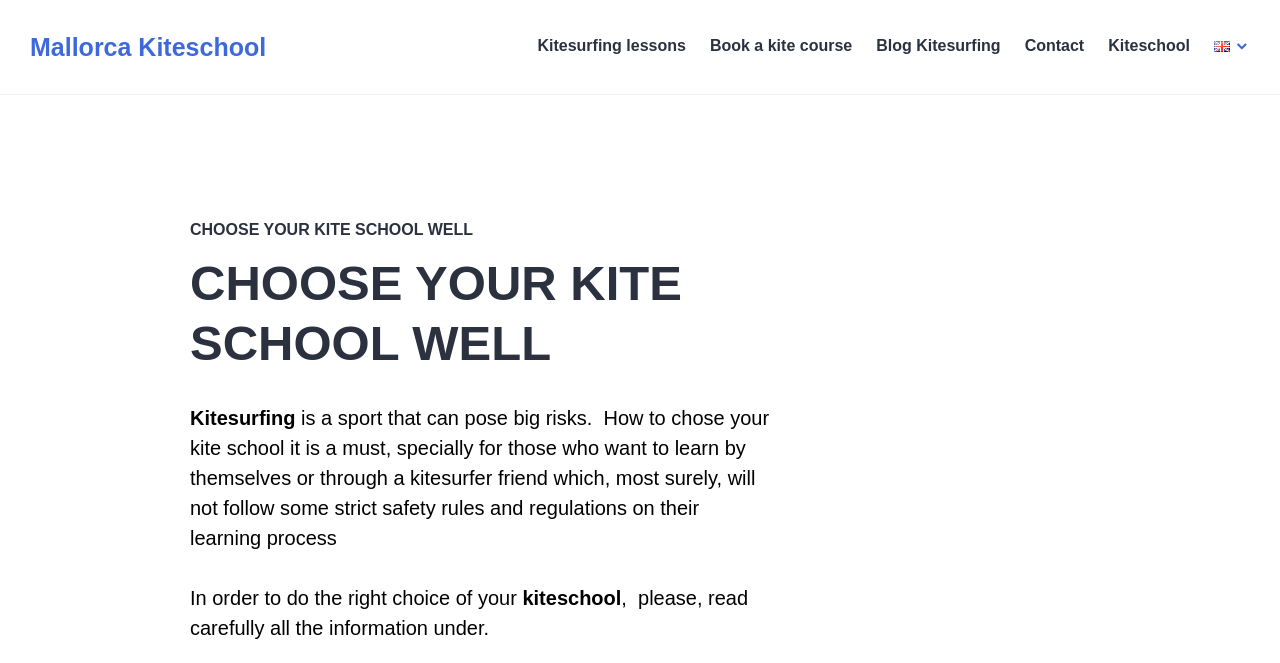Given the description: "Contact", determine the bounding box coordinates of the UI element. The coordinates should be formatted as four float numbers between 0 and 1, [left, top, right, bottom].

[0.801, 0.045, 0.847, 0.097]